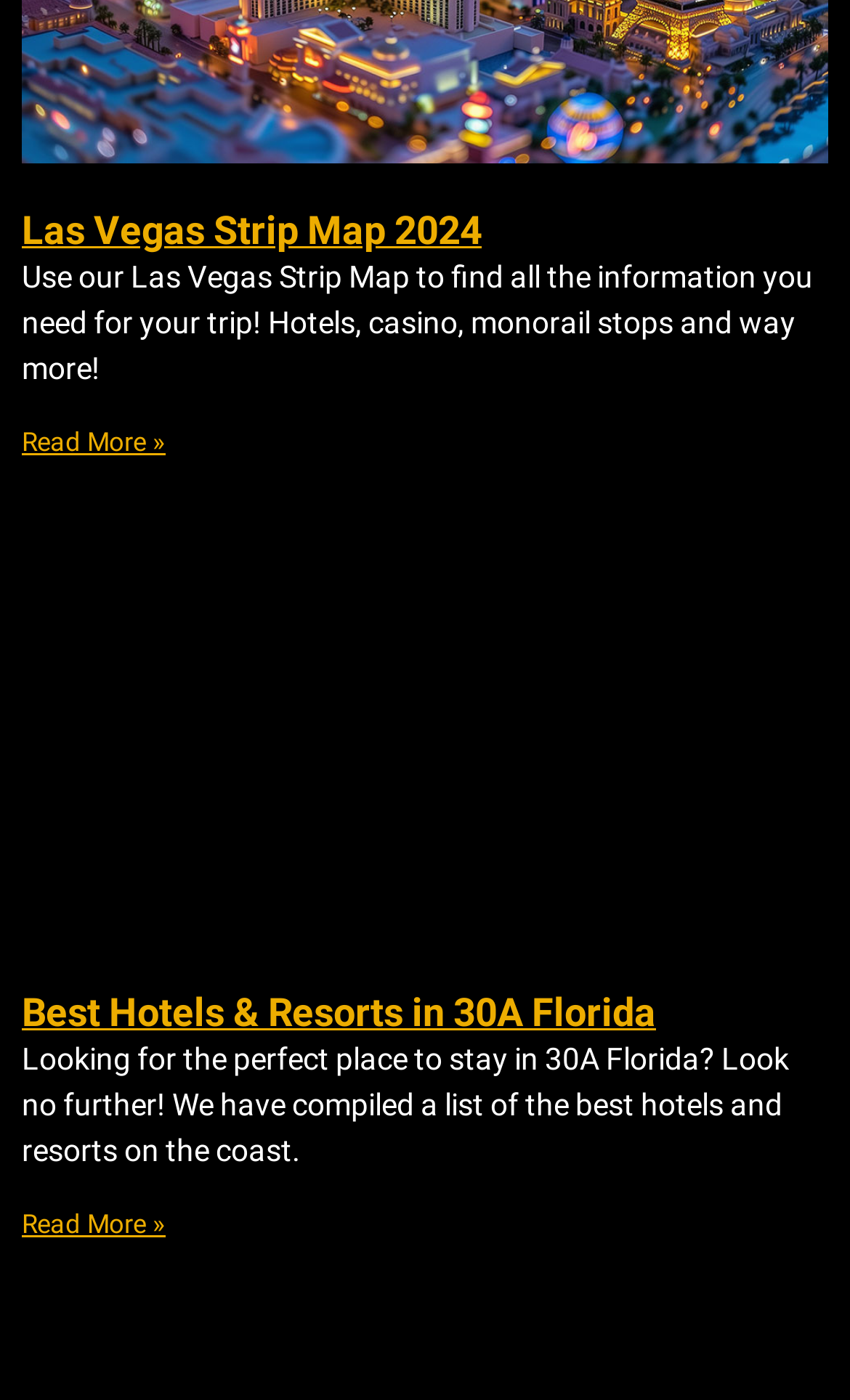What is the topic of the first heading? From the image, respond with a single word or brief phrase.

Las Vegas Strip Map 2024